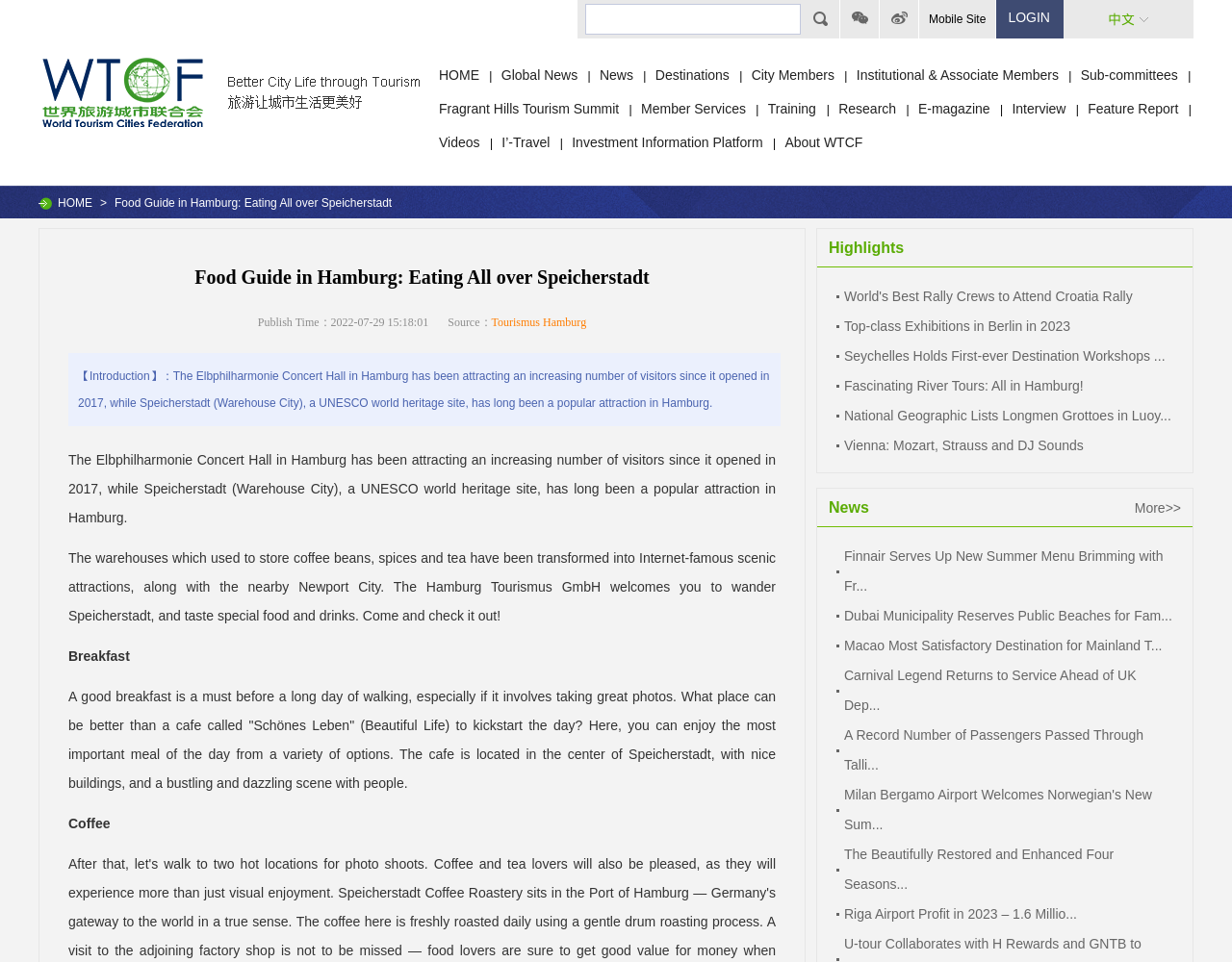Extract the main headline from the webpage and generate its text.

Food Guide in Hamburg: Eating All over Speicherstadt